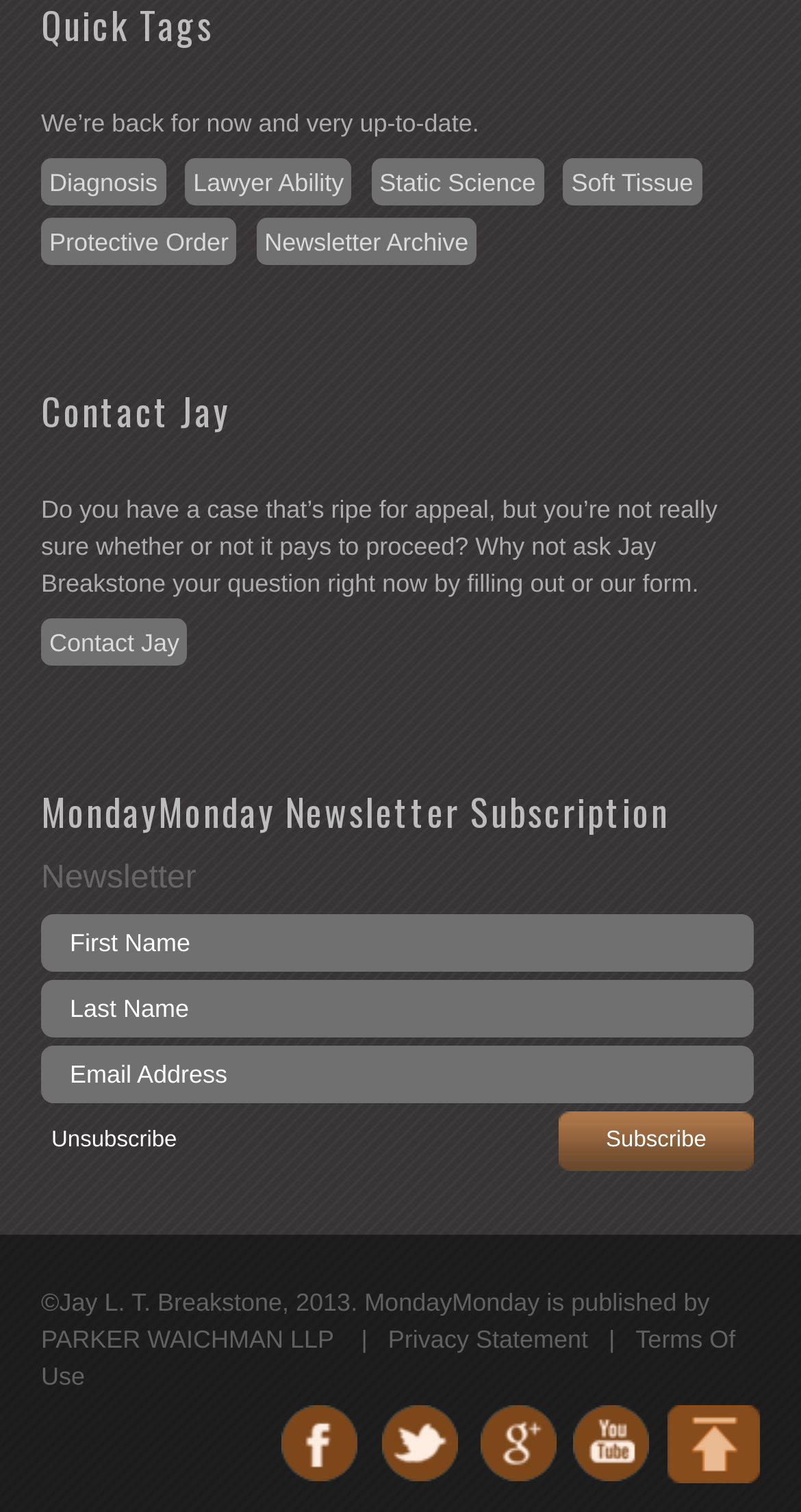What social media platforms are available?
Refer to the image and provide a detailed answer to the question.

The social media platforms can be found in the links 'twitter' and 'youtube' which suggests that the available social media platforms are Twitter and Youtube.